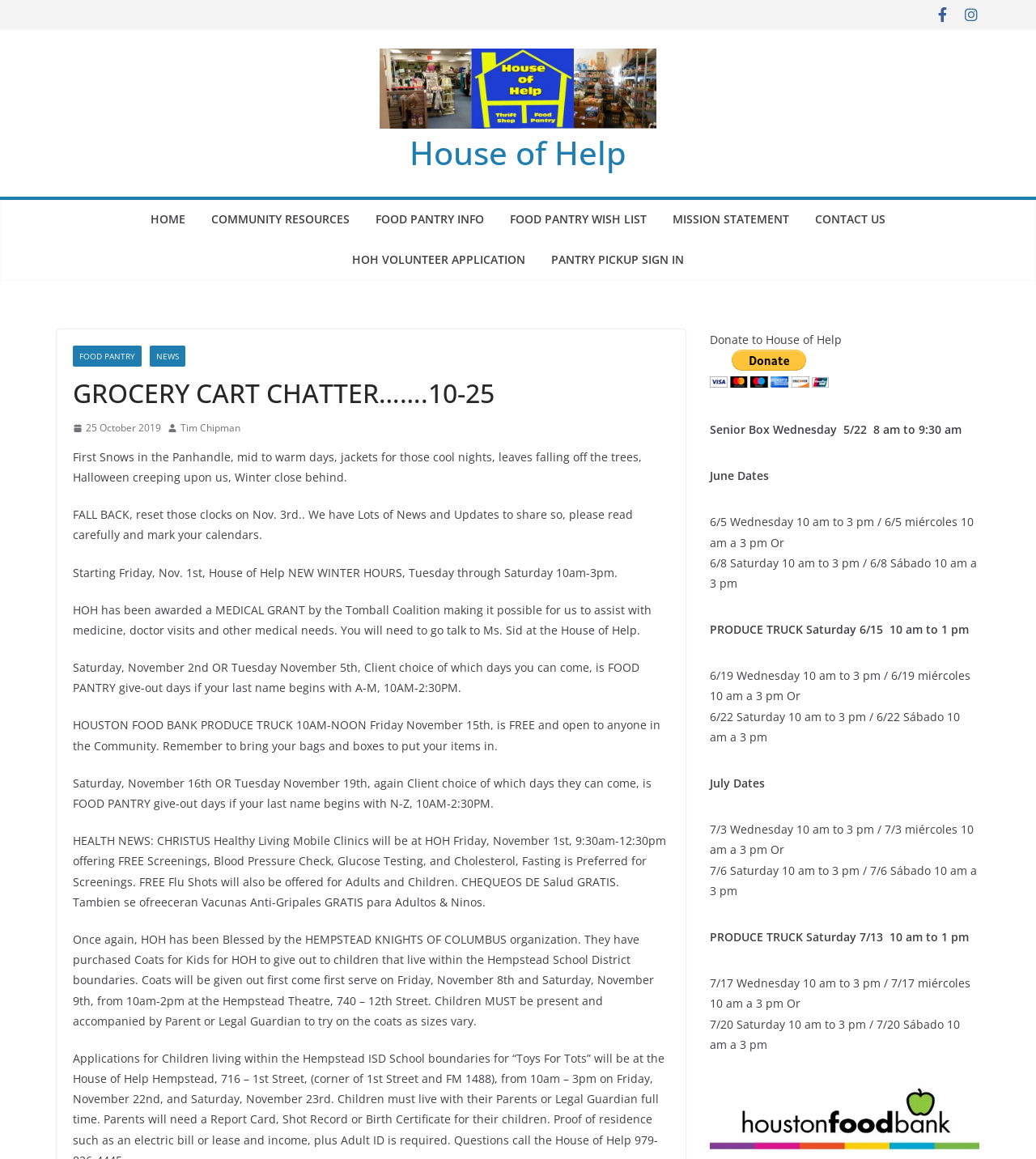Determine the bounding box coordinates of the element's region needed to click to follow the instruction: "Click the 'Donate with PayPal' button". Provide these coordinates as four float numbers between 0 and 1, formatted as [left, top, right, bottom].

[0.685, 0.302, 0.8, 0.334]